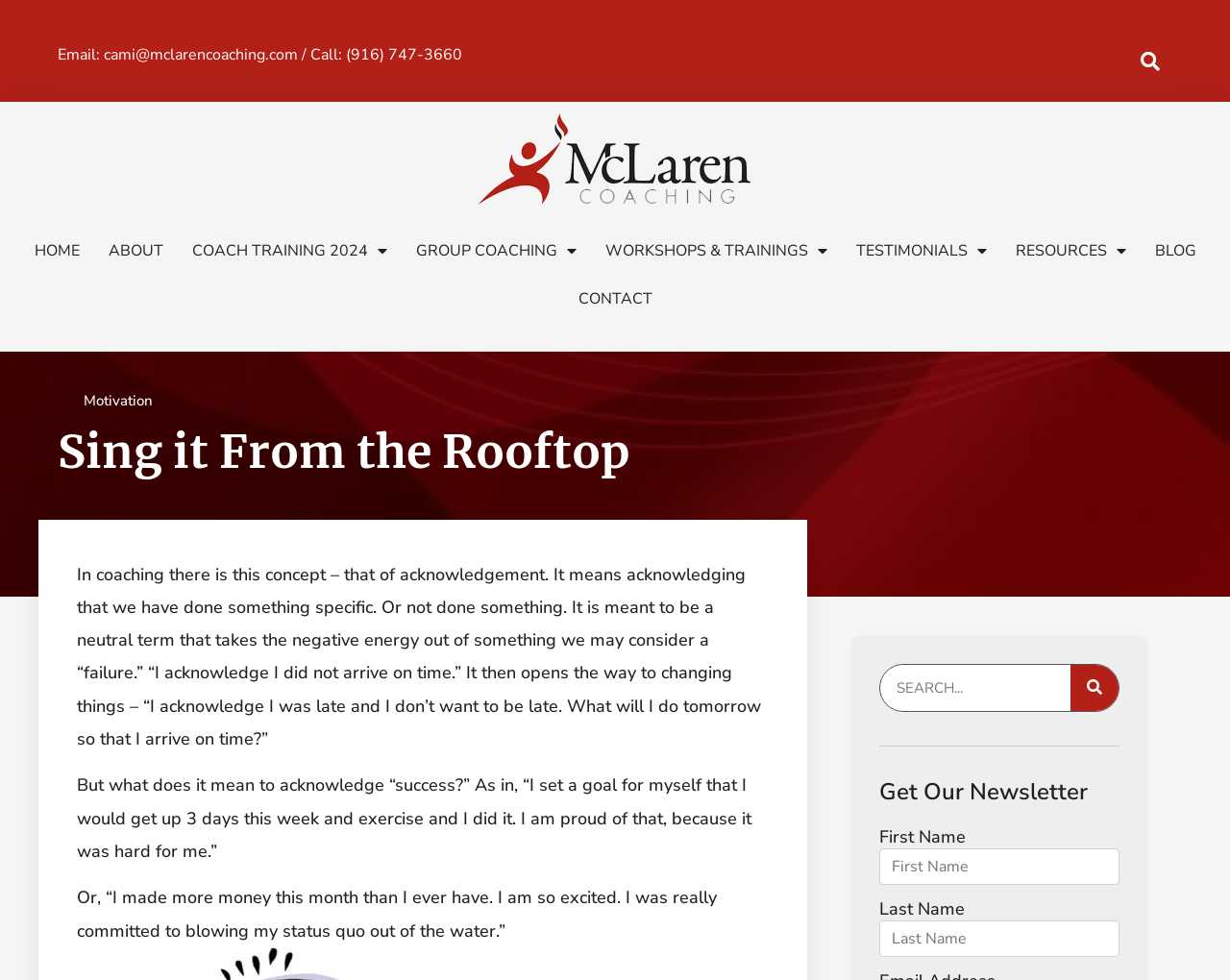Locate the UI element described by About and provide its bounding box coordinates. Use the format (top-left x, top-left y, bottom-right x, bottom-right y) with all values as floating point numbers between 0 and 1.

[0.076, 0.231, 0.144, 0.28]